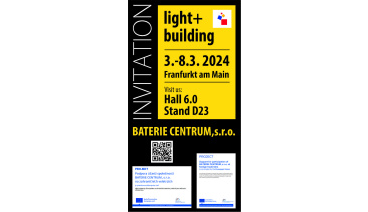Describe the image with as much detail as possible.

The image is an invitation to the "light+building" event taking place from March 3rd to March 8th, 2024, in Frankfurt am Main. It prominently features the details of the event, encouraging attendees to visit Hall 6.0, Stand D23. The background is colored in a vibrant yellow, with the invitation text in bold, contrasting black, drawing attention to essential event information. The invitation is presented by Baterie Centrum, s.r.o., and includes a QR code for further details. This format highlights the importance of the event and provides attendees with a clear call to action.